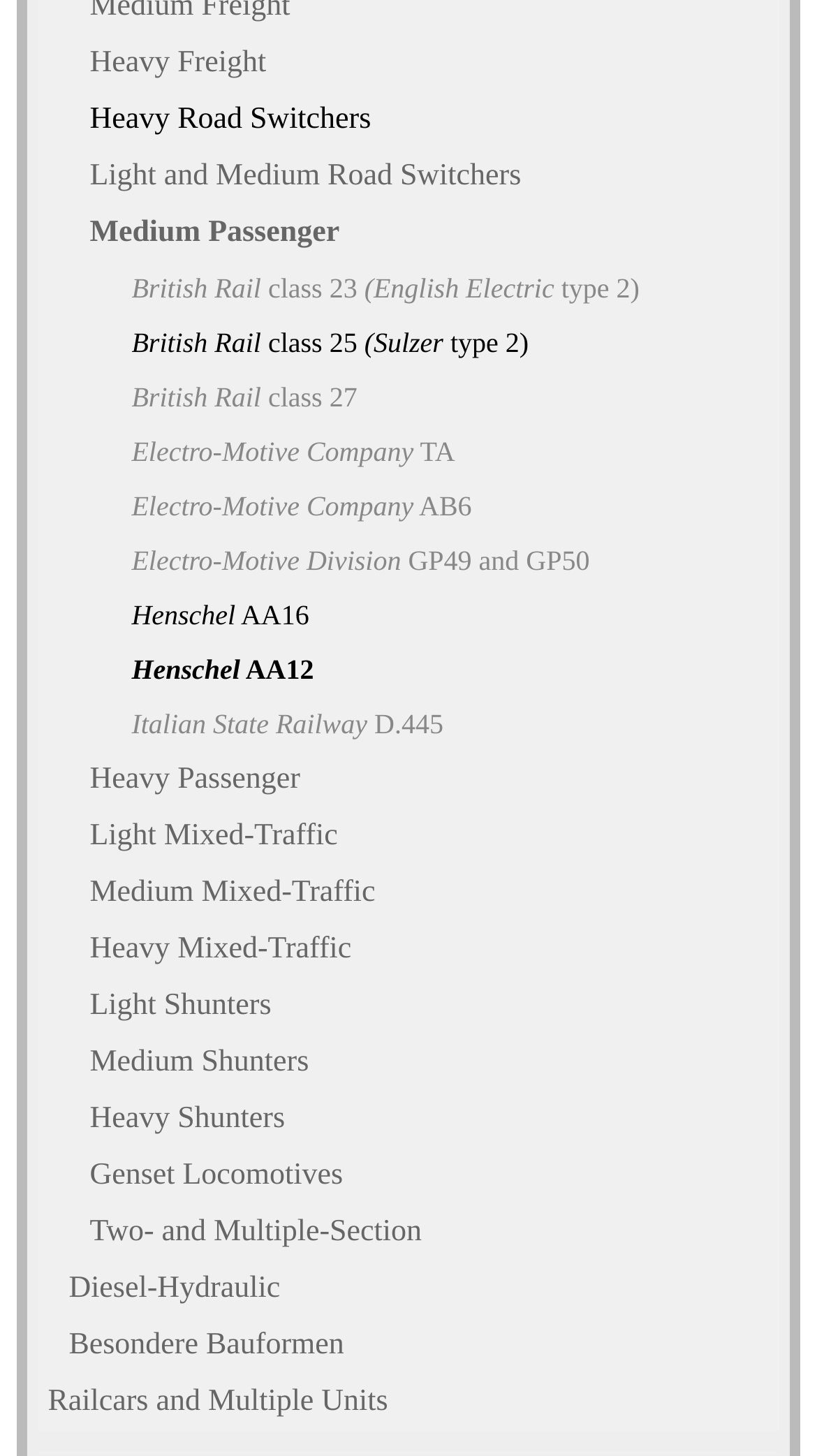Provide the bounding box coordinates of the UI element this sentence describes: "Heavy Freight".

[0.097, 0.024, 0.954, 0.063]